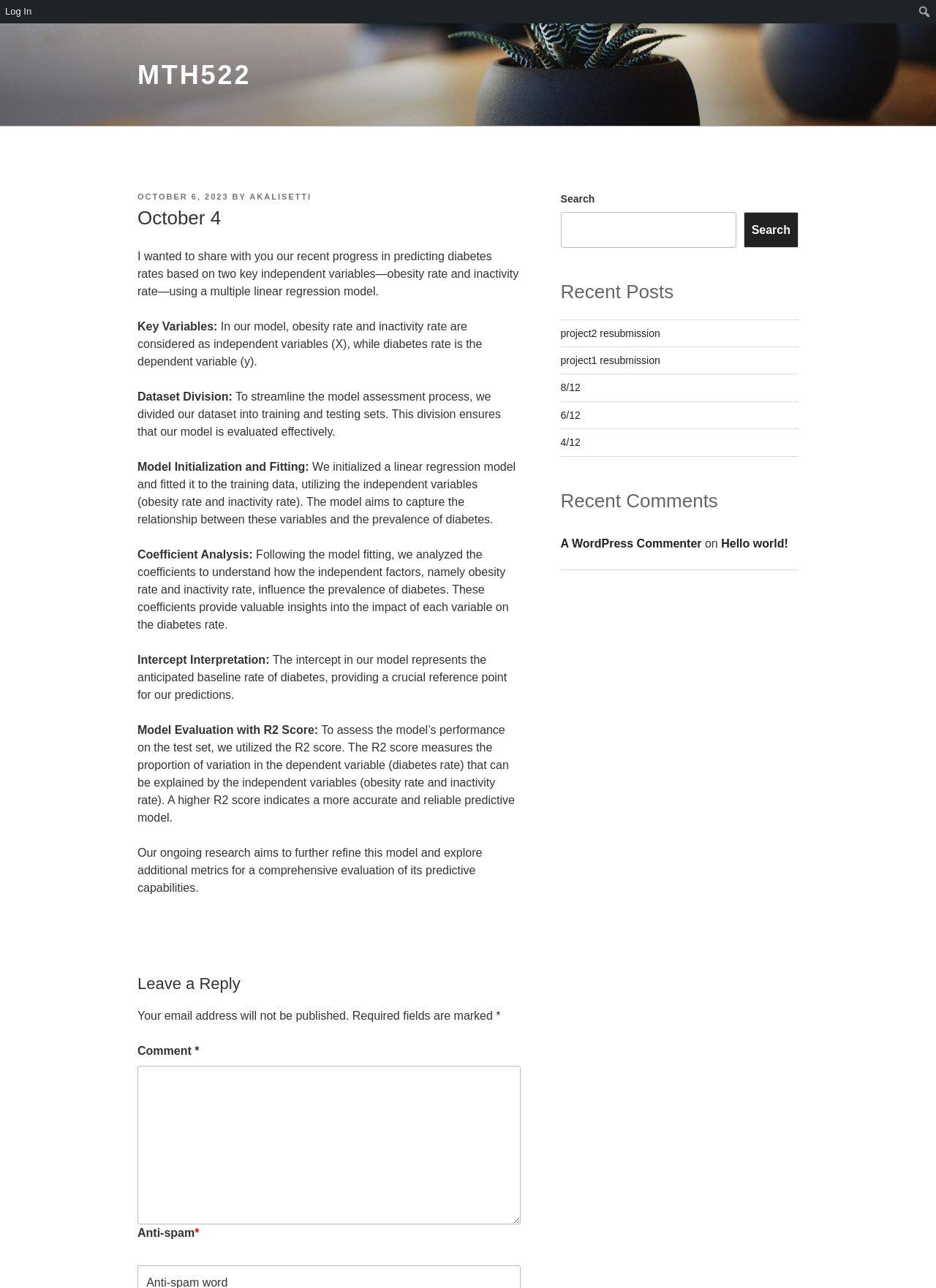Can users leave a reply? Using the information from the screenshot, answer with a single word or phrase.

Yes